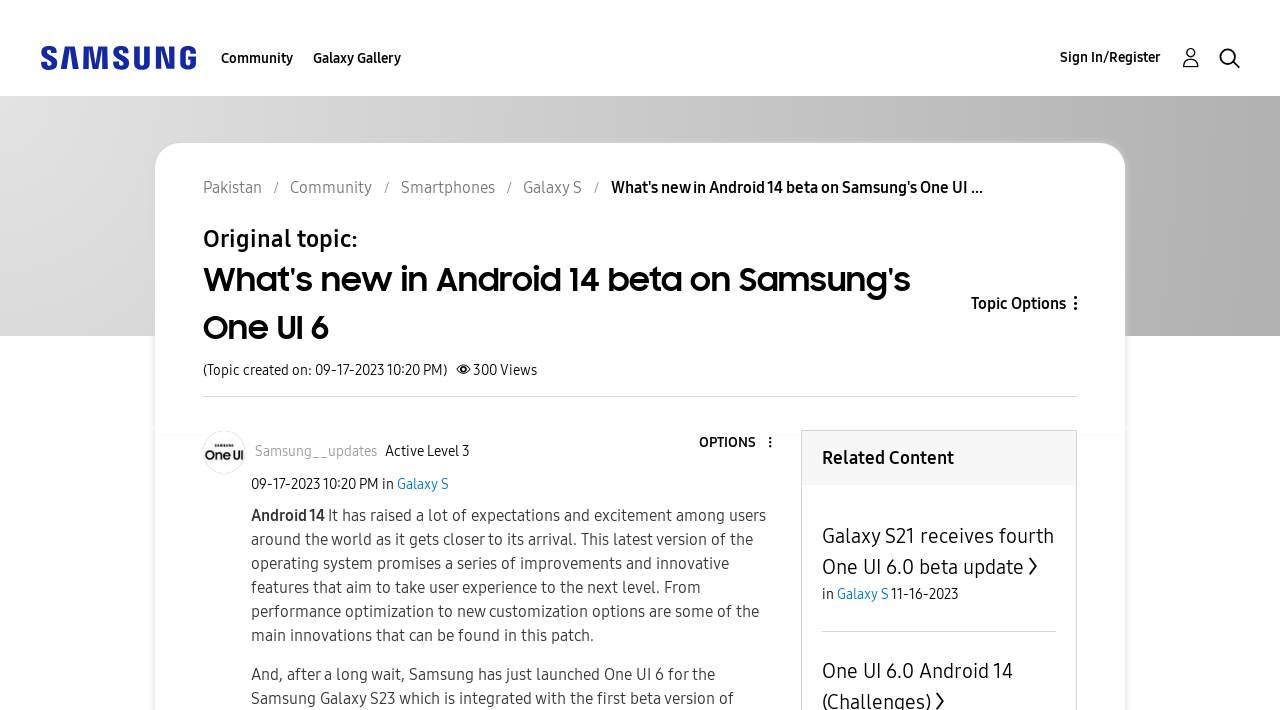Identify the bounding box coordinates of the part that should be clicked to carry out this instruction: "Show topic options".

[0.712, 0.409, 0.841, 0.443]